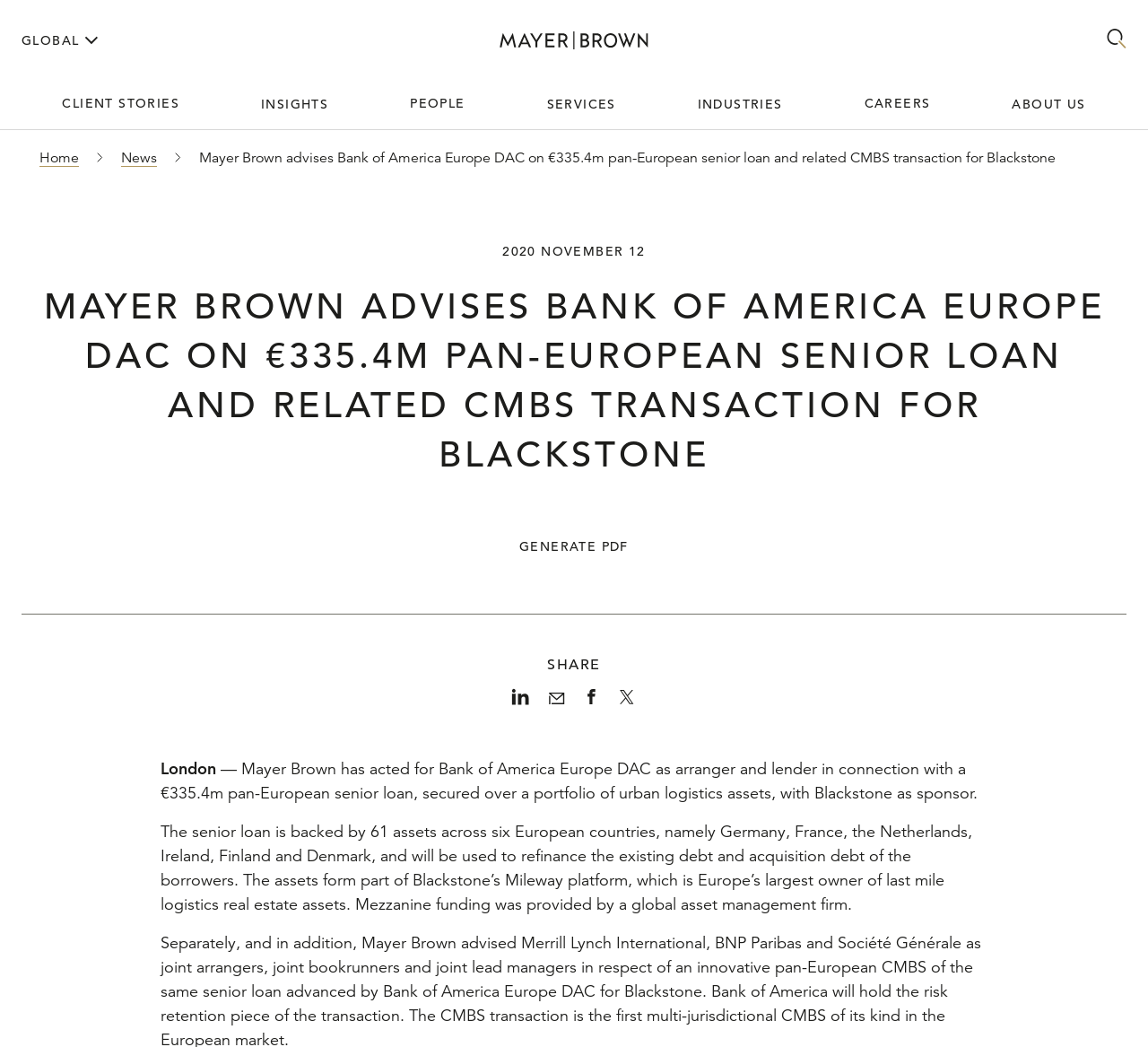Respond with a single word or phrase for the following question: 
What is the amount of the pan-European senior loan?

€335.4m